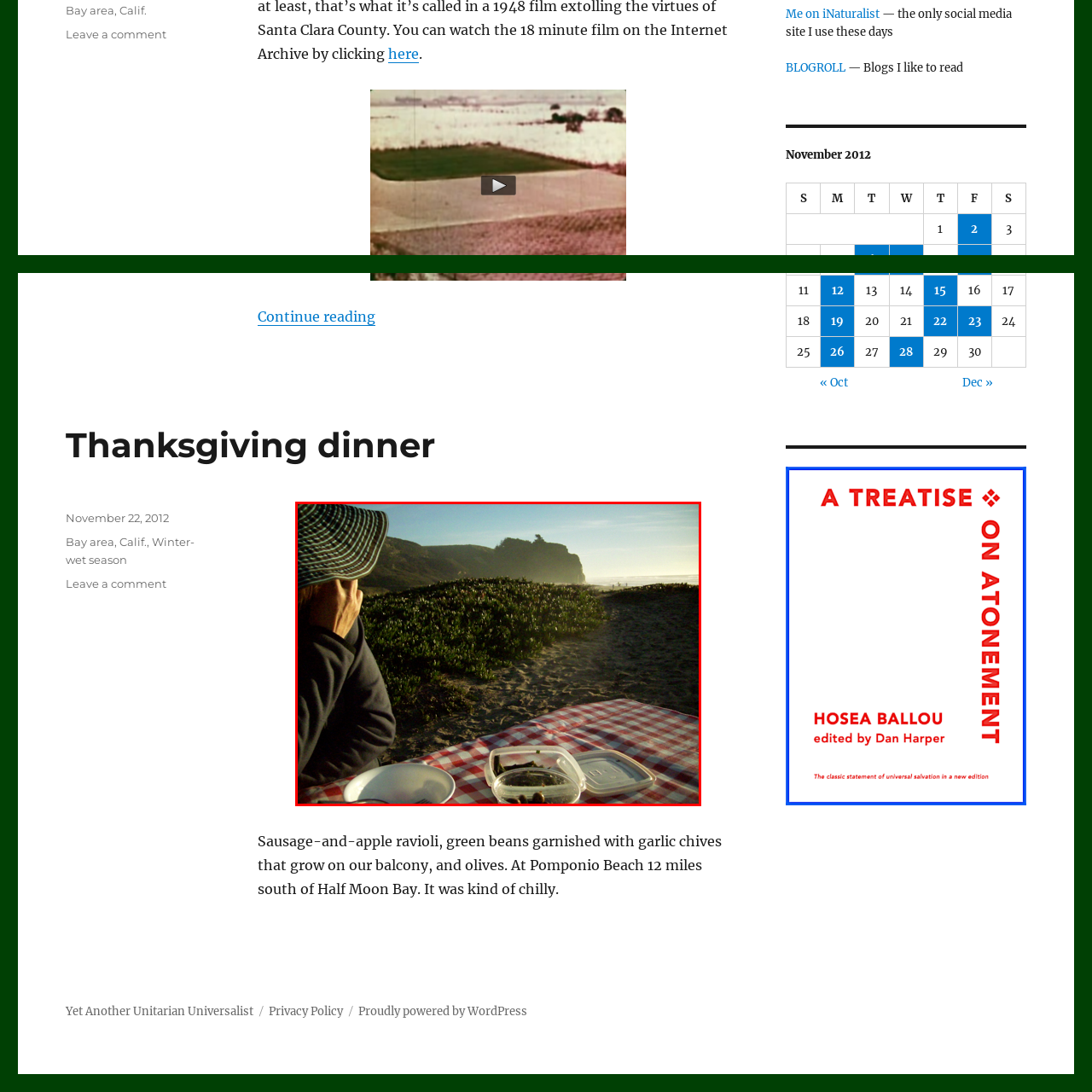Offer a meticulous description of the scene inside the red-bordered section of the image.

The image captures a serene moment by the beach, where a person sits at a table adorned with a classic red-and-white checked tablecloth. They are partially turned away, their face obscured as they seem to reflect on the picturesque landscape before them—a stunning coastal view highlighted by the distant cliffs. The foreground features a plate with a medley of food, hinting at a casual outdoor dining experience. Lush green plants surround the area, blending naturally with the sandy beach and enhancing the tranquil atmosphere. The soft glow of the setting sun casts a gentle light over the scene, adding a warm tone to this idyllic setting, likely experienced during a Thanksgiving dinner.